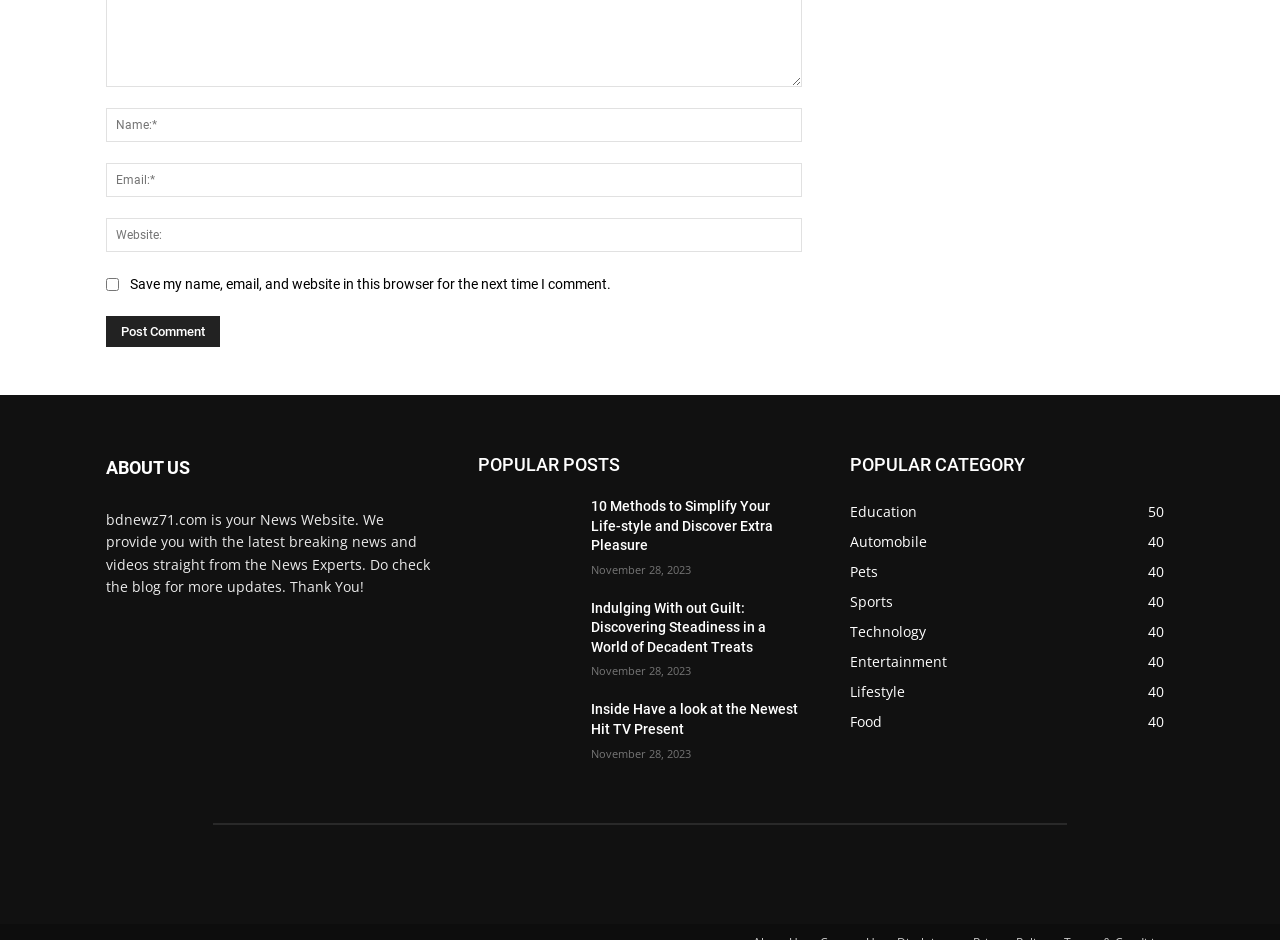What is the category with the most links?
From the screenshot, supply a one-word or short-phrase answer.

Popular Posts